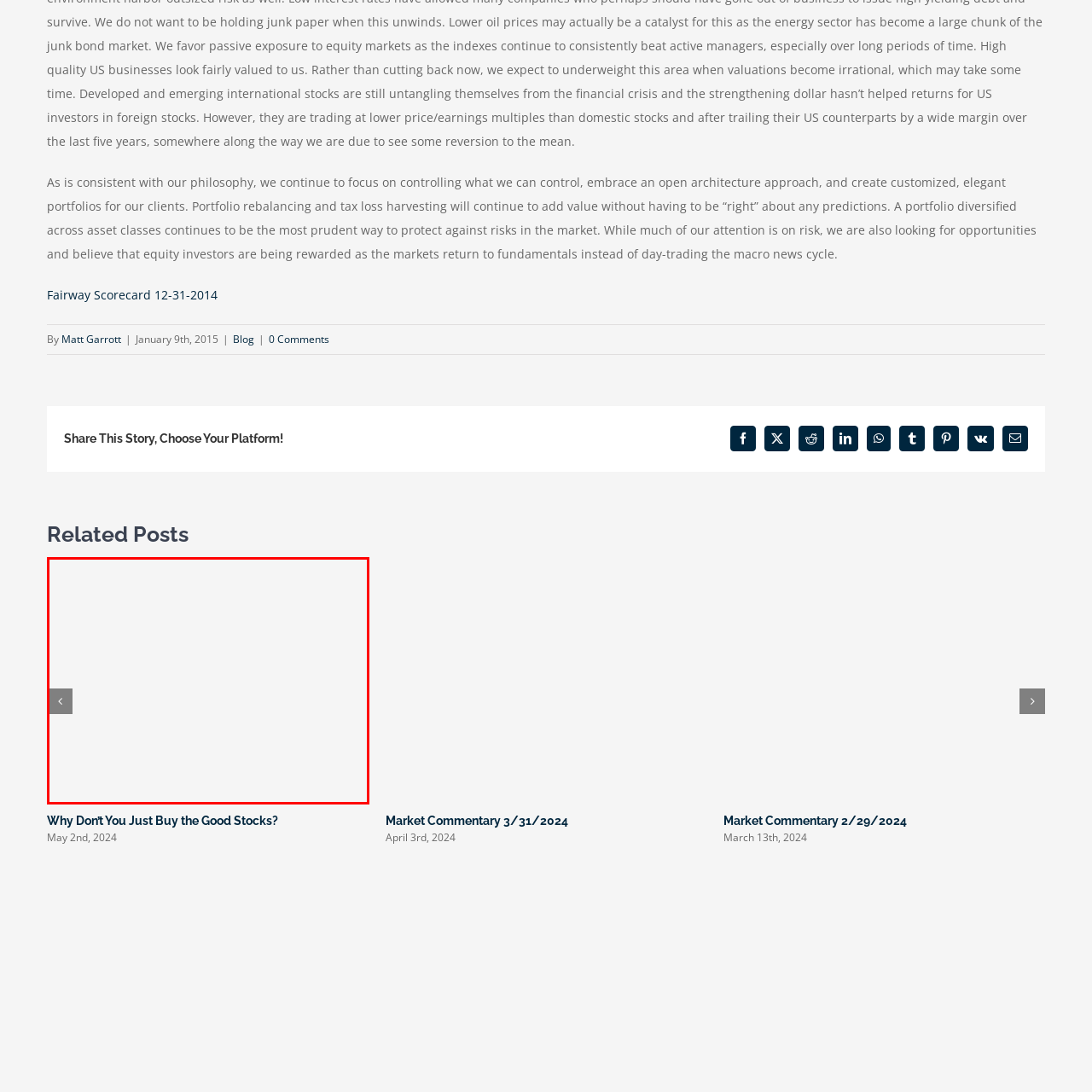Focus on the image enclosed by the red outline and give a short answer: What is the purpose of the navigational button?

to navigate to previous item